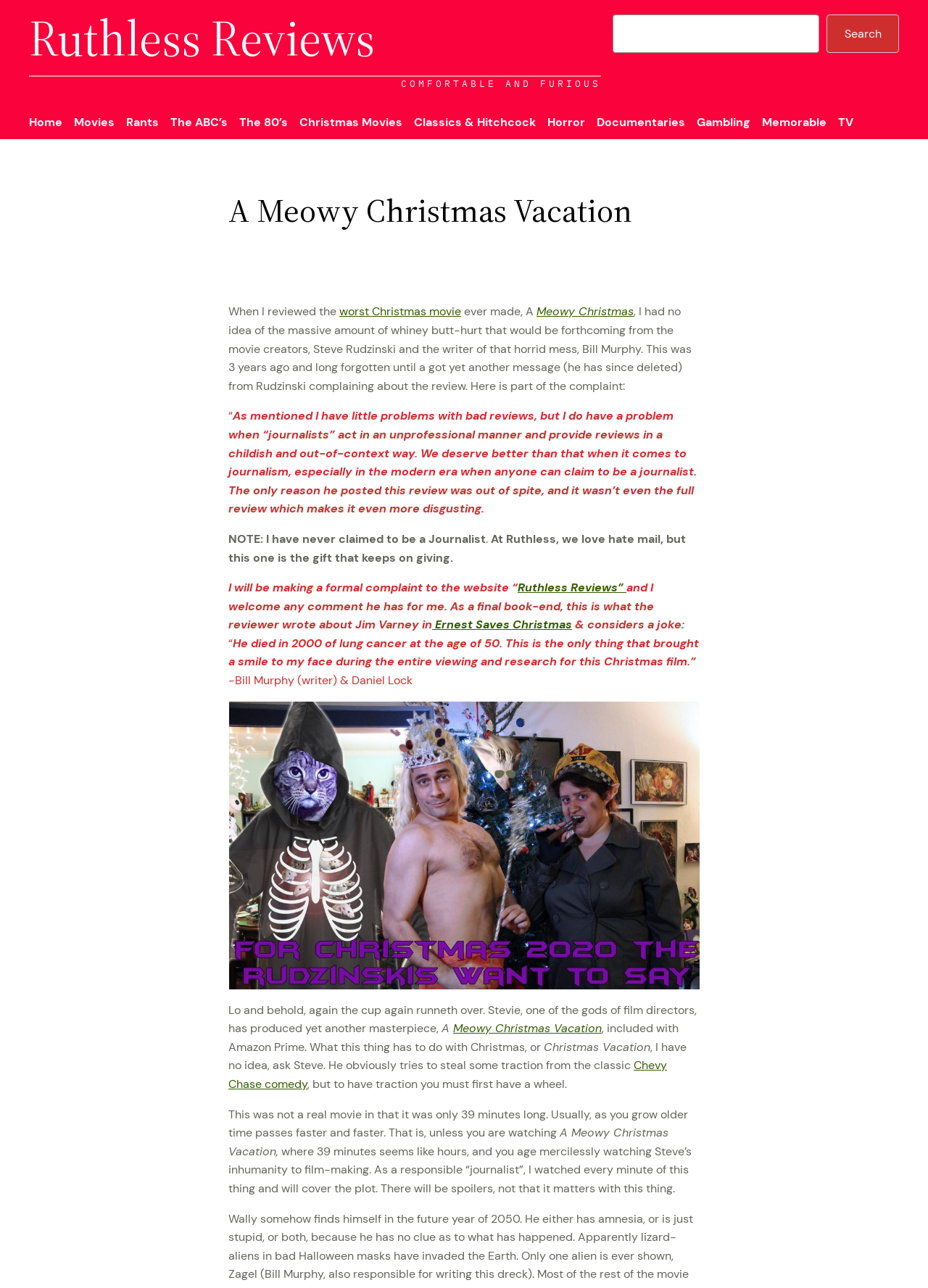Please find the bounding box coordinates of the element's region to be clicked to carry out this instruction: "Search for something".

[0.66, 0.011, 0.969, 0.041]